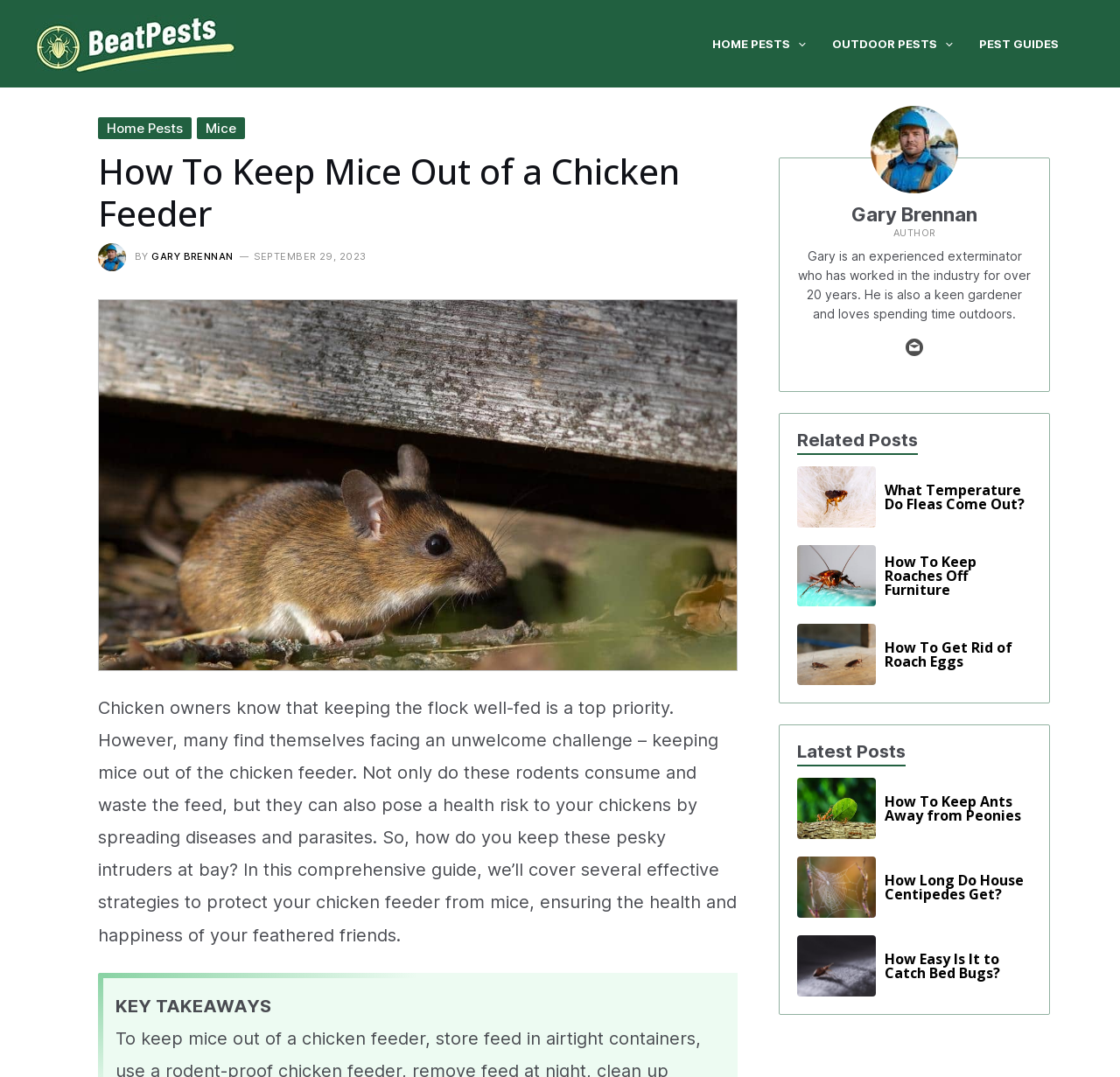Based on the element description "alt="BeatPests"", predict the bounding box coordinates of the UI element.

[0.031, 0.031, 0.211, 0.047]